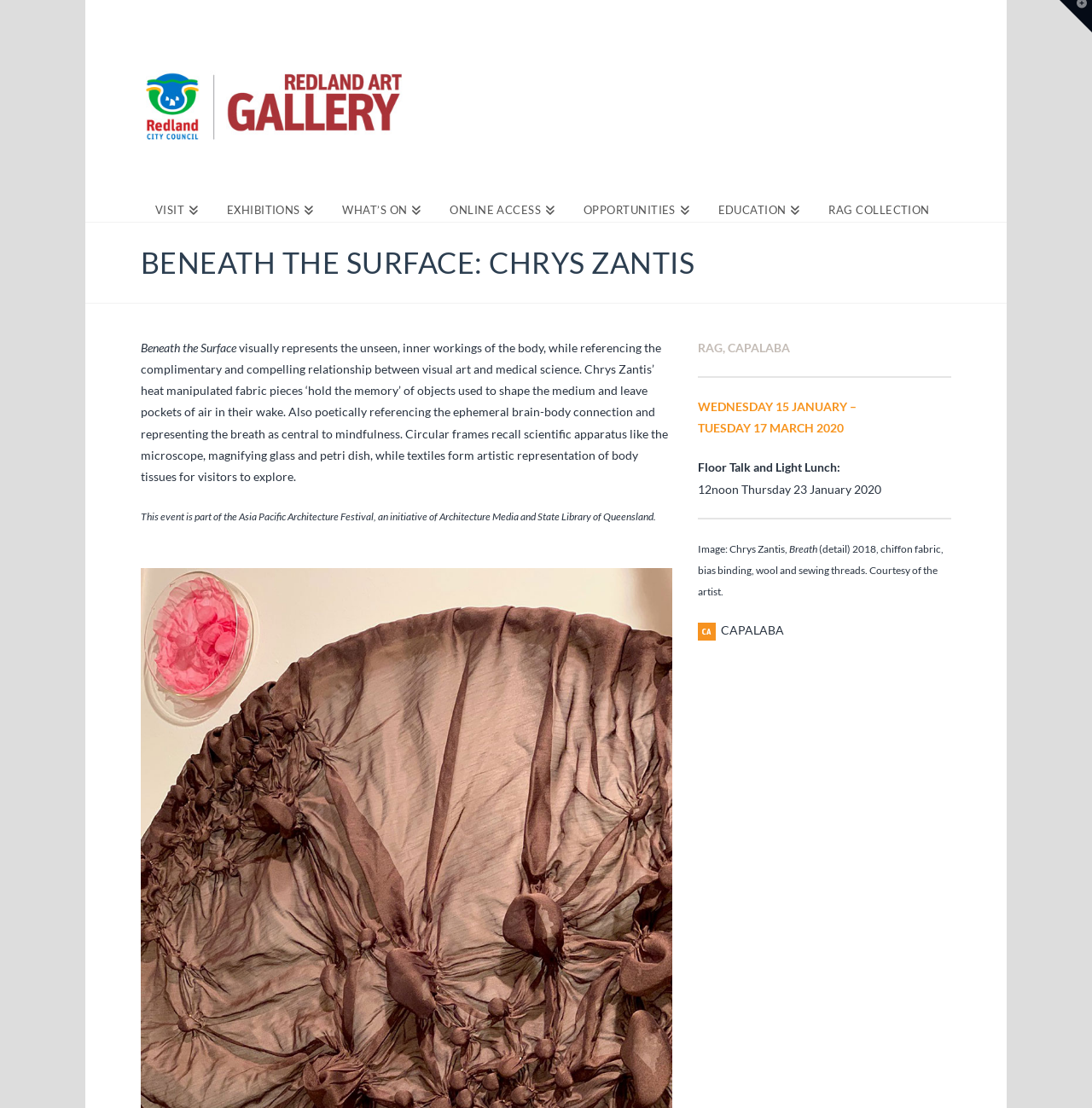Using the information shown in the image, answer the question with as much detail as possible: What is the duration of the exhibition?

The answer can be found in the text 'WEDNESDAY 15 JANUARY – TUESDAY 17 MARCH 2020' which provides the start and end dates of the exhibition.